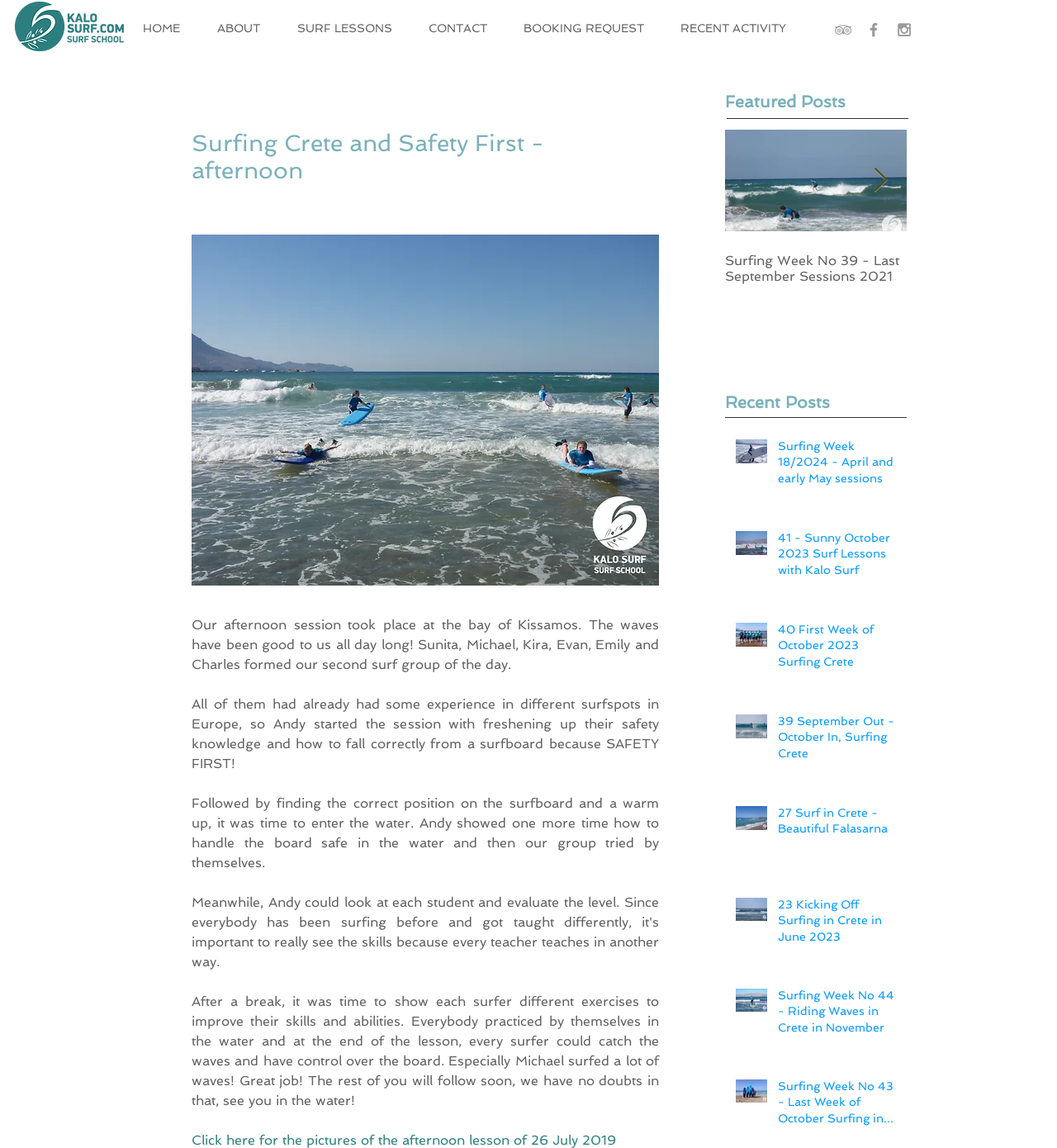Use a single word or phrase to answer the question: 
What is the location of the surfing session?

Crete